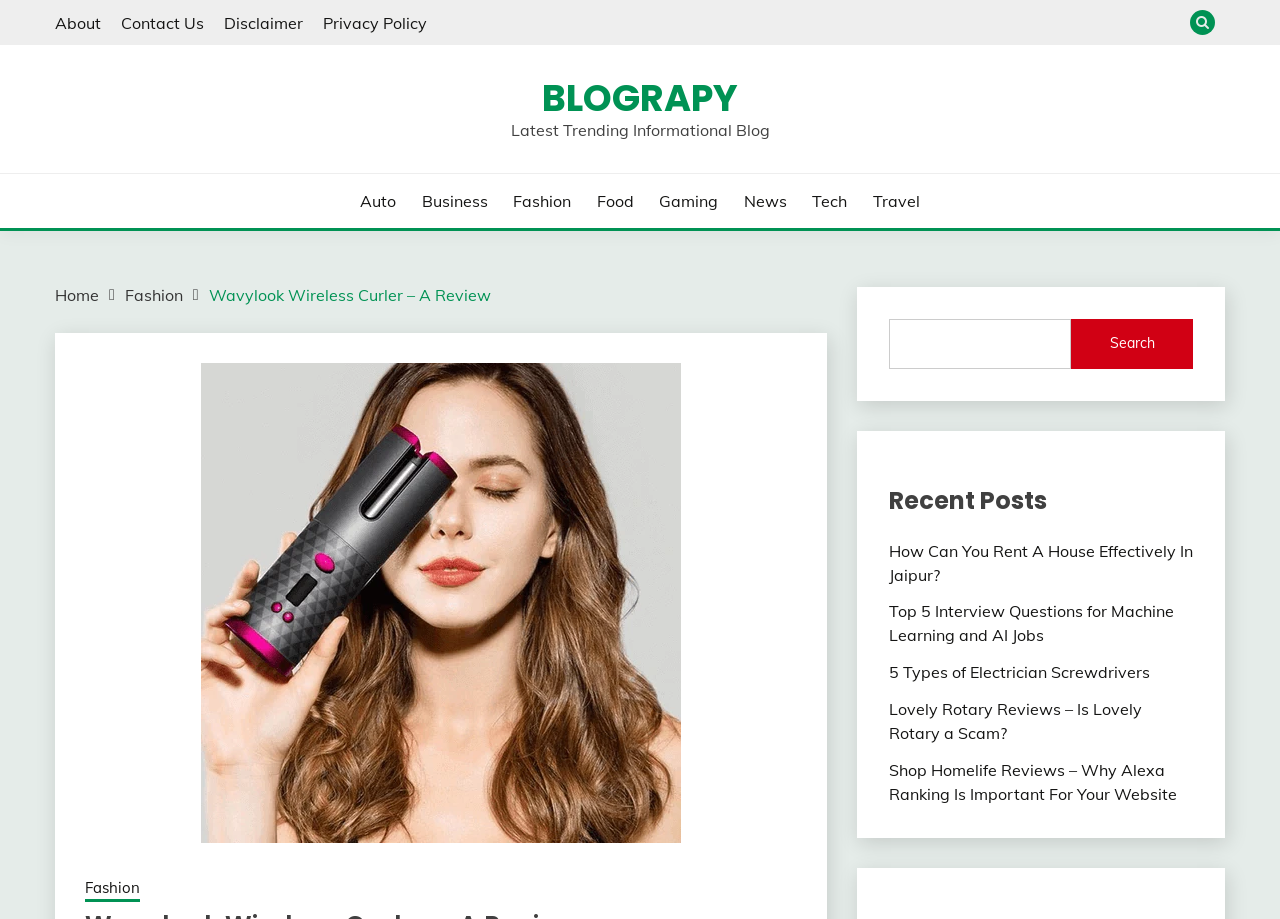What is the main title displayed on this webpage?

Wavylook Wireless Curler – A Review